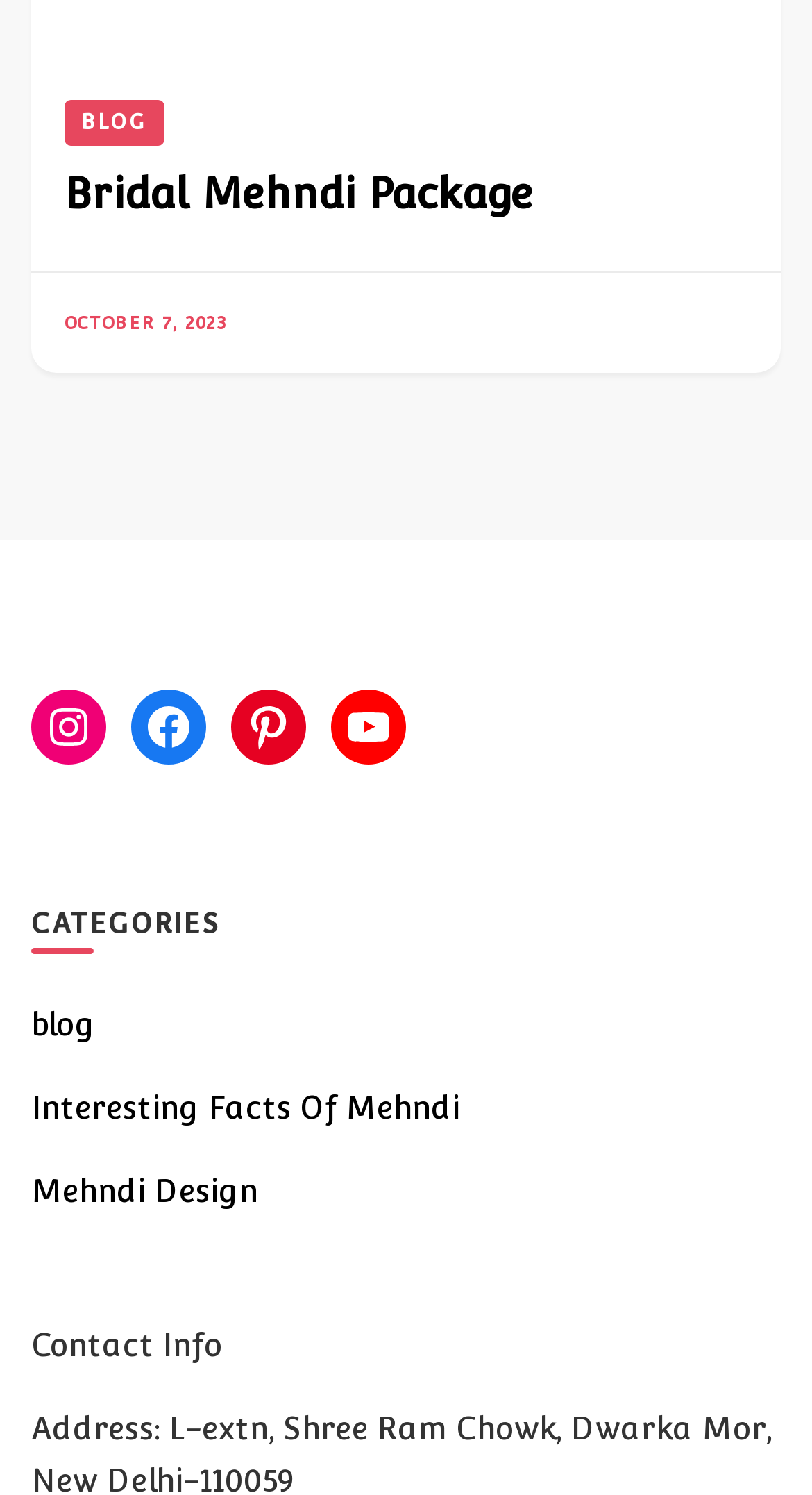Can you identify the bounding box coordinates of the clickable region needed to carry out this instruction: 'Visit the 'Instagram' page'? The coordinates should be four float numbers within the range of 0 to 1, stated as [left, top, right, bottom].

[0.038, 0.461, 0.131, 0.512]